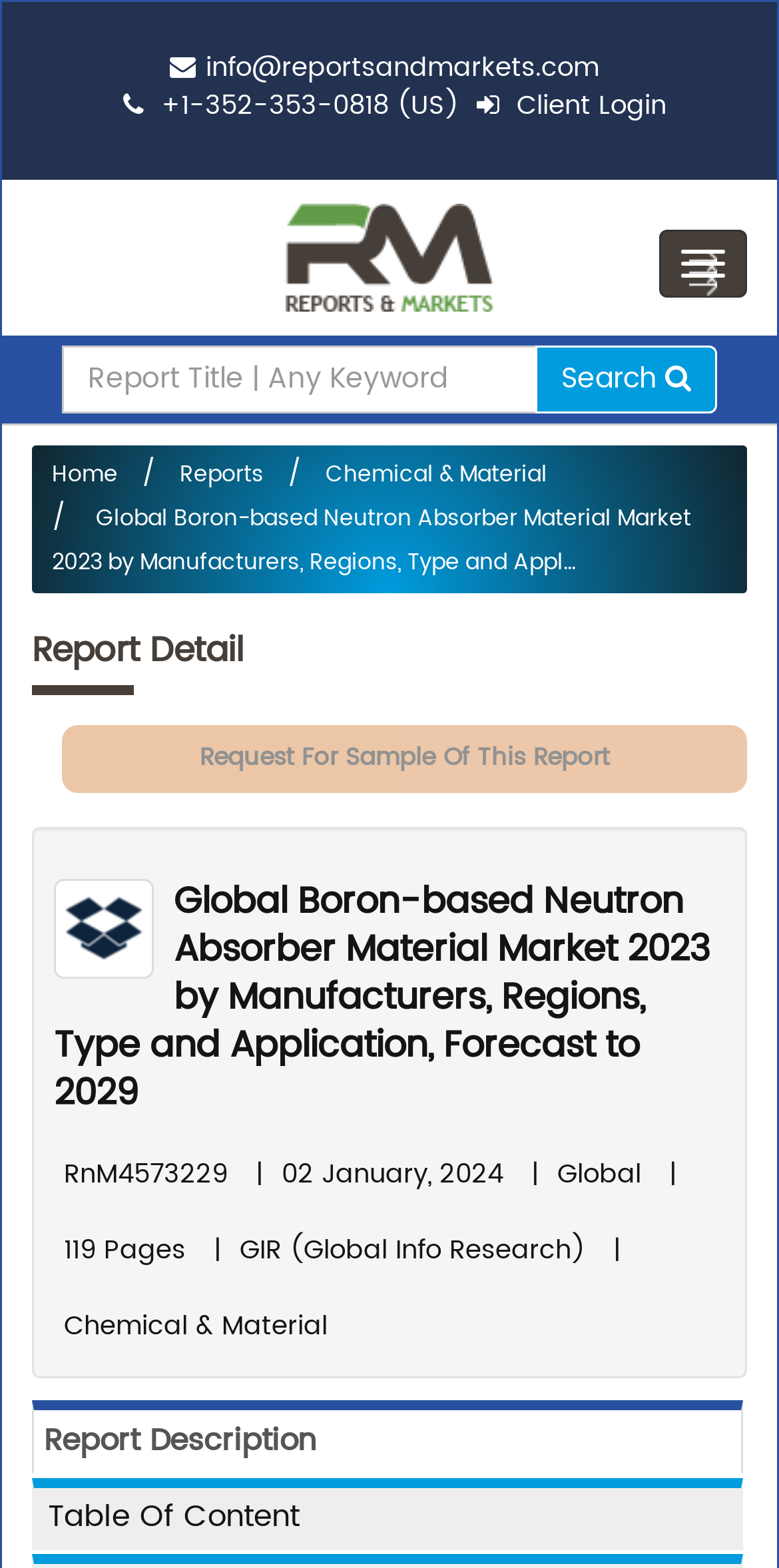Review the image closely and give a comprehensive answer to the question: How many pages does the report have?

I found the page count by looking at the static text '119 Pages' located below the report title.